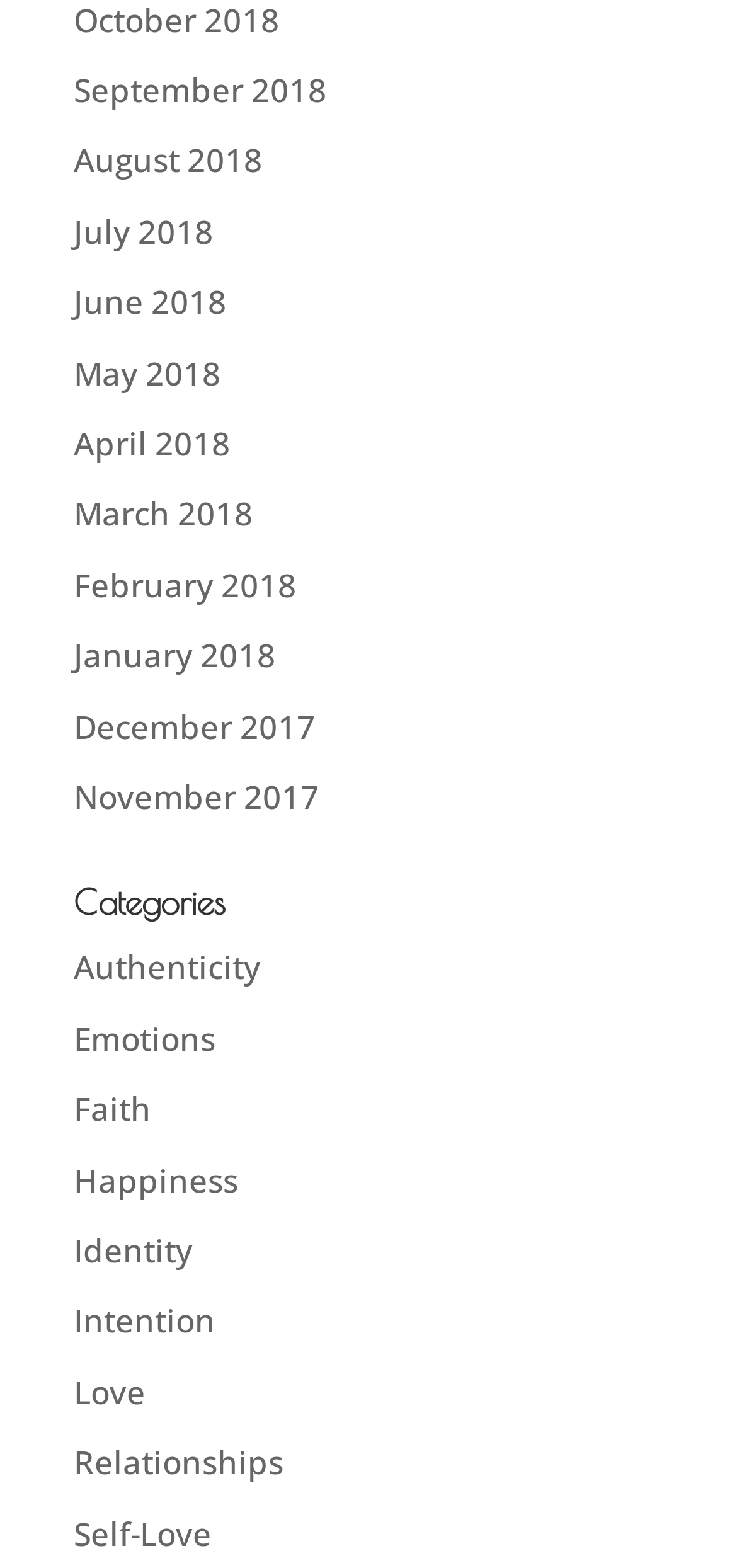Please identify the bounding box coordinates of the clickable element to fulfill the following instruction: "Browse posts from January 2018". The coordinates should be four float numbers between 0 and 1, i.e., [left, top, right, bottom].

[0.1, 0.404, 0.374, 0.432]